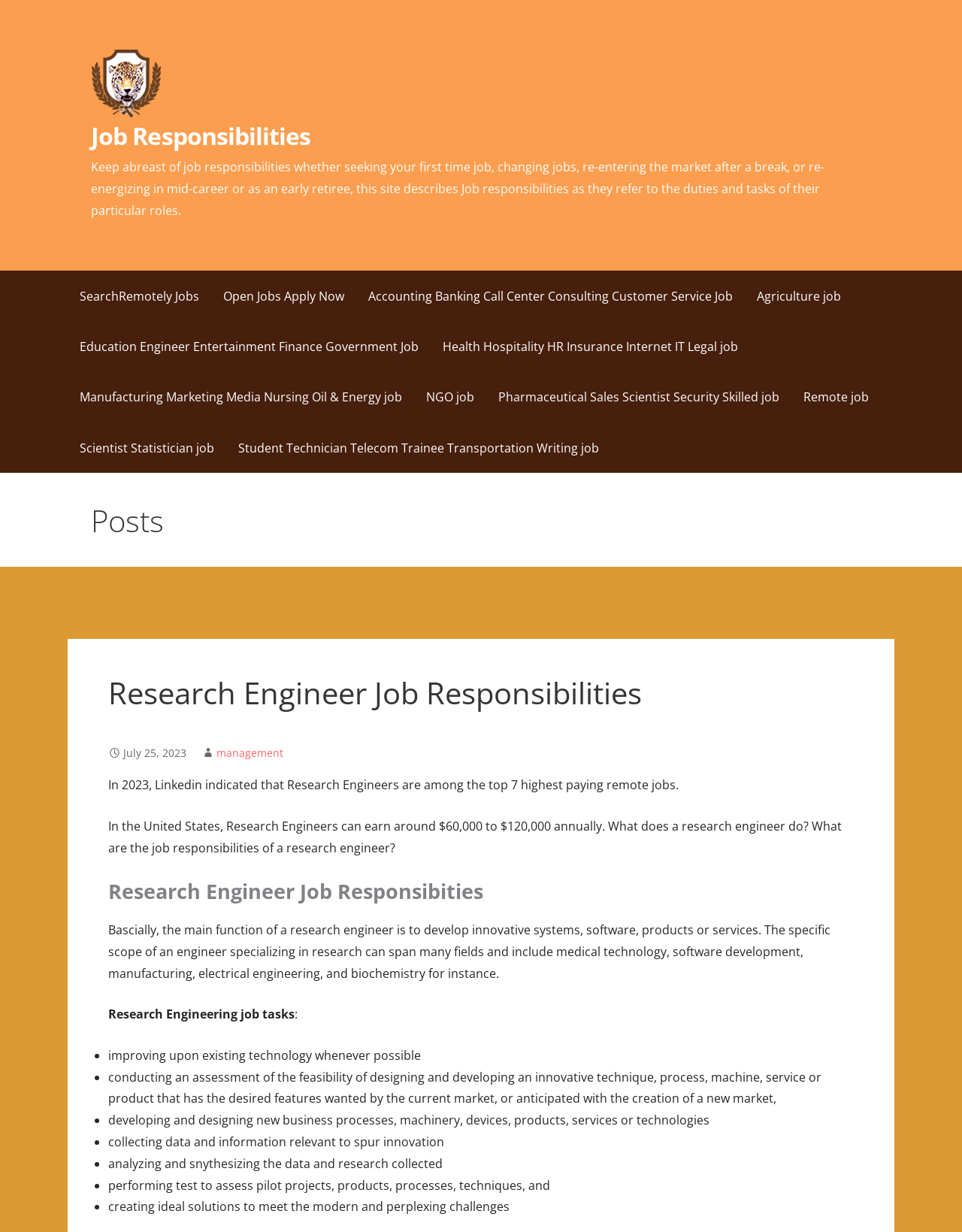What is one of the job tasks of a Research Engineer?
Please provide a comprehensive answer based on the visual information in the image.

According to the webpage, one of the job tasks of a Research Engineer is to improve upon existing technology whenever possible, which is listed as one of the responsibilities of a Research Engineer.